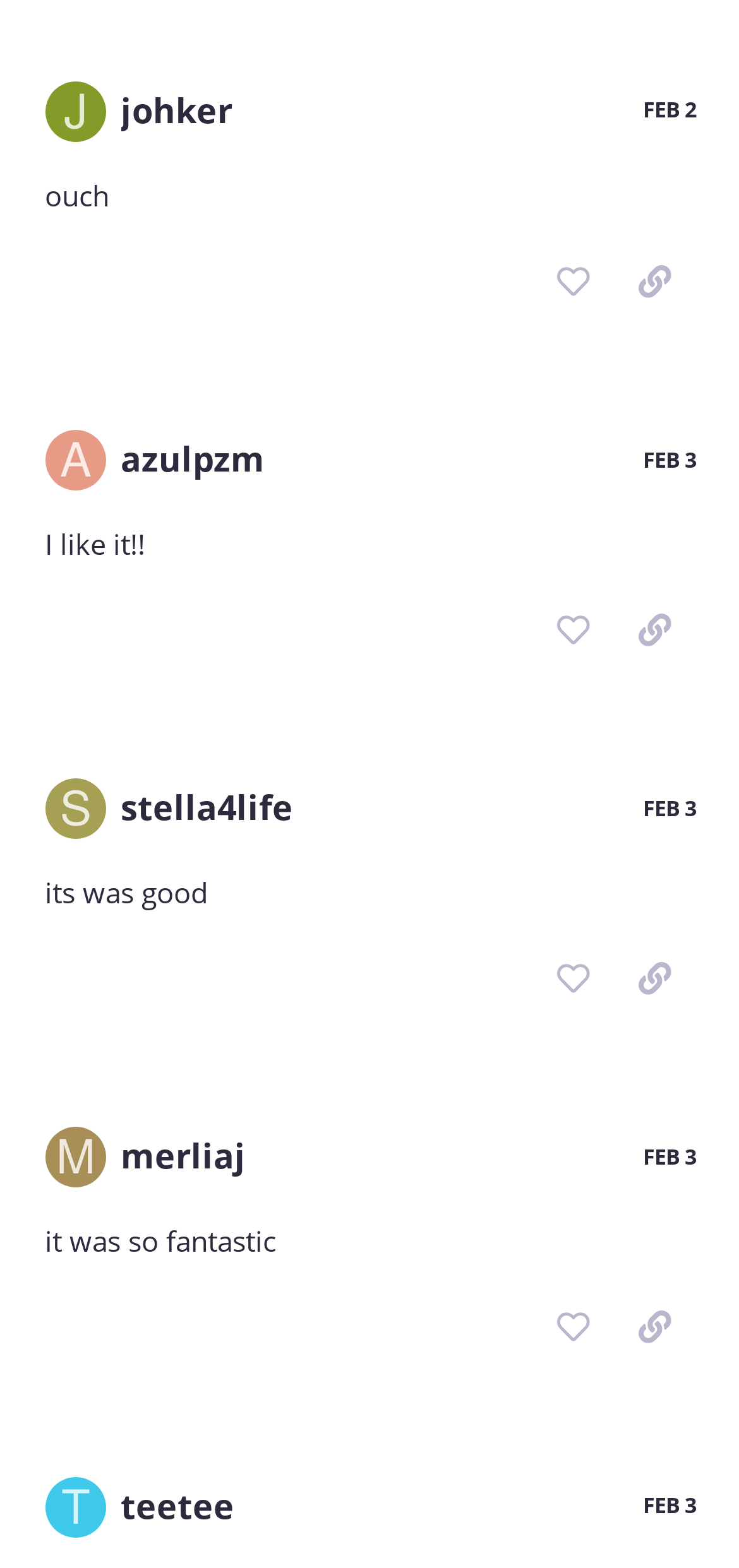Identify the bounding box coordinates of the region that needs to be clicked to carry out this instruction: "Click on the share button of the post by @merliaj". Provide these coordinates as four float numbers ranging from 0 to 1, i.e., [left, top, right, bottom].

[0.721, 0.827, 0.831, 0.872]